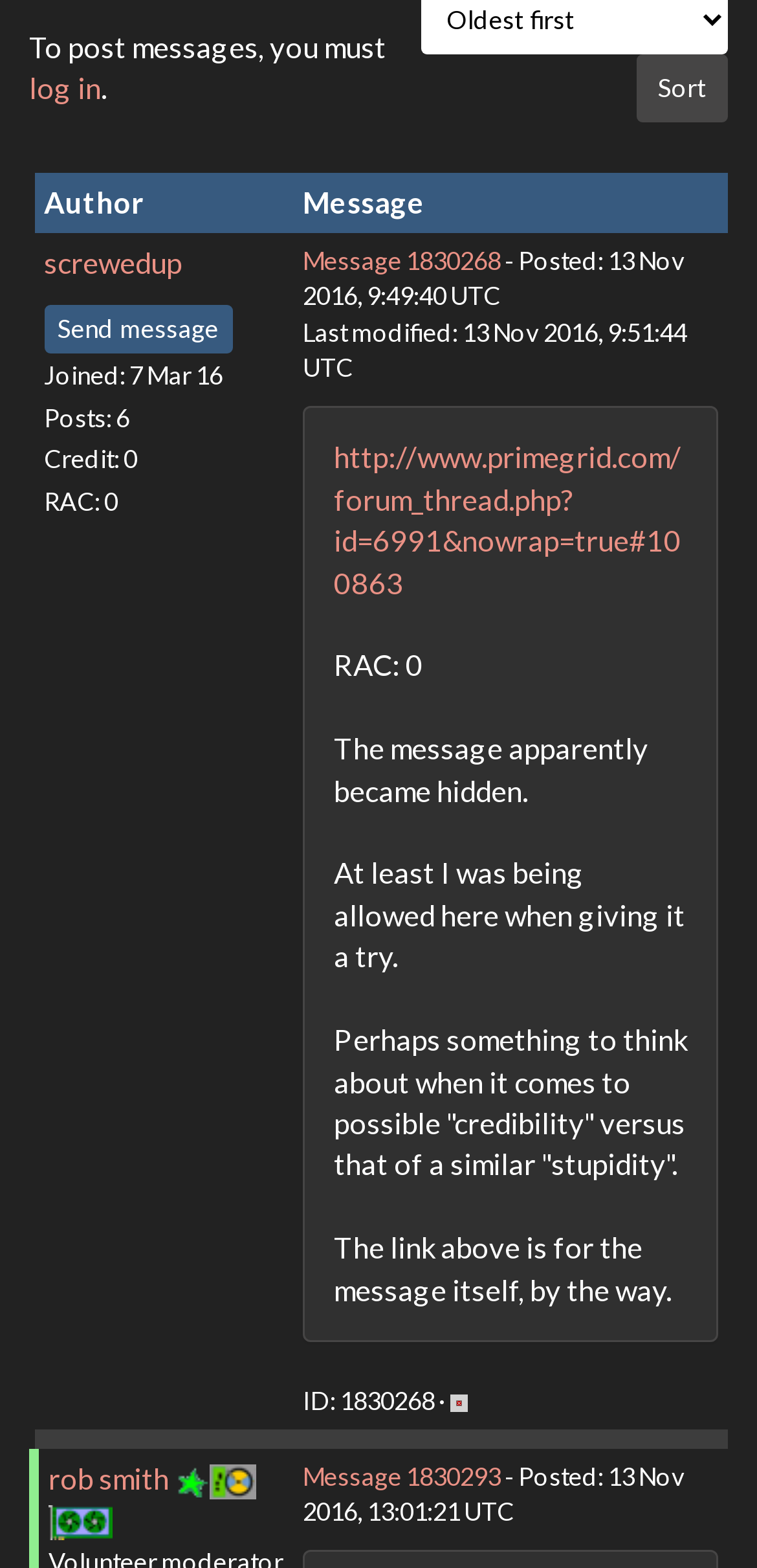Please provide the bounding box coordinates for the UI element as described: "parent_node: ID: 1830268 ·". The coordinates must be four floats between 0 and 1, represented as [left, top, right, bottom].

[0.595, 0.883, 0.618, 0.903]